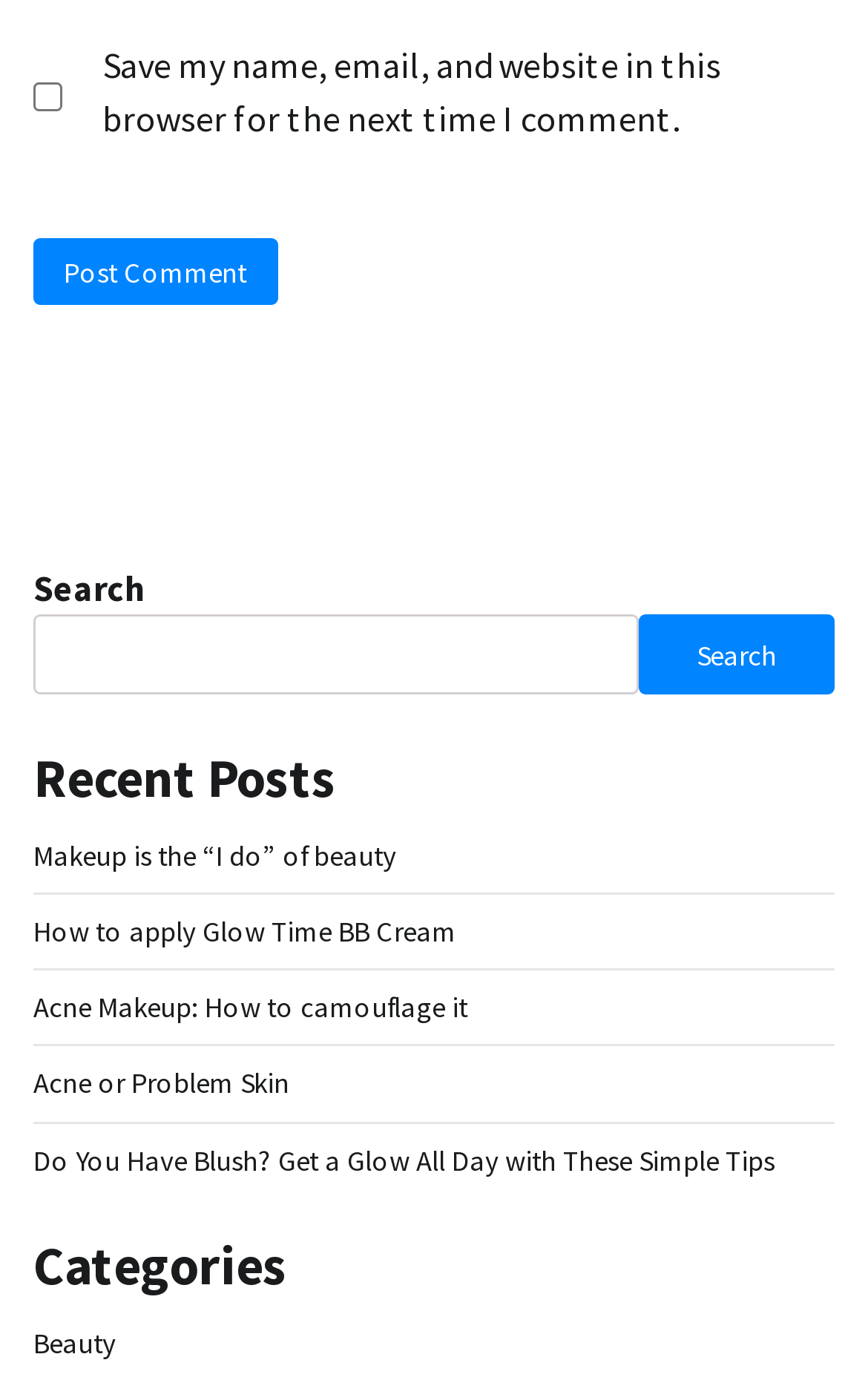What type of content is listed under 'Recent Posts'?
Based on the image, give a concise answer in the form of a single word or short phrase.

Blog posts